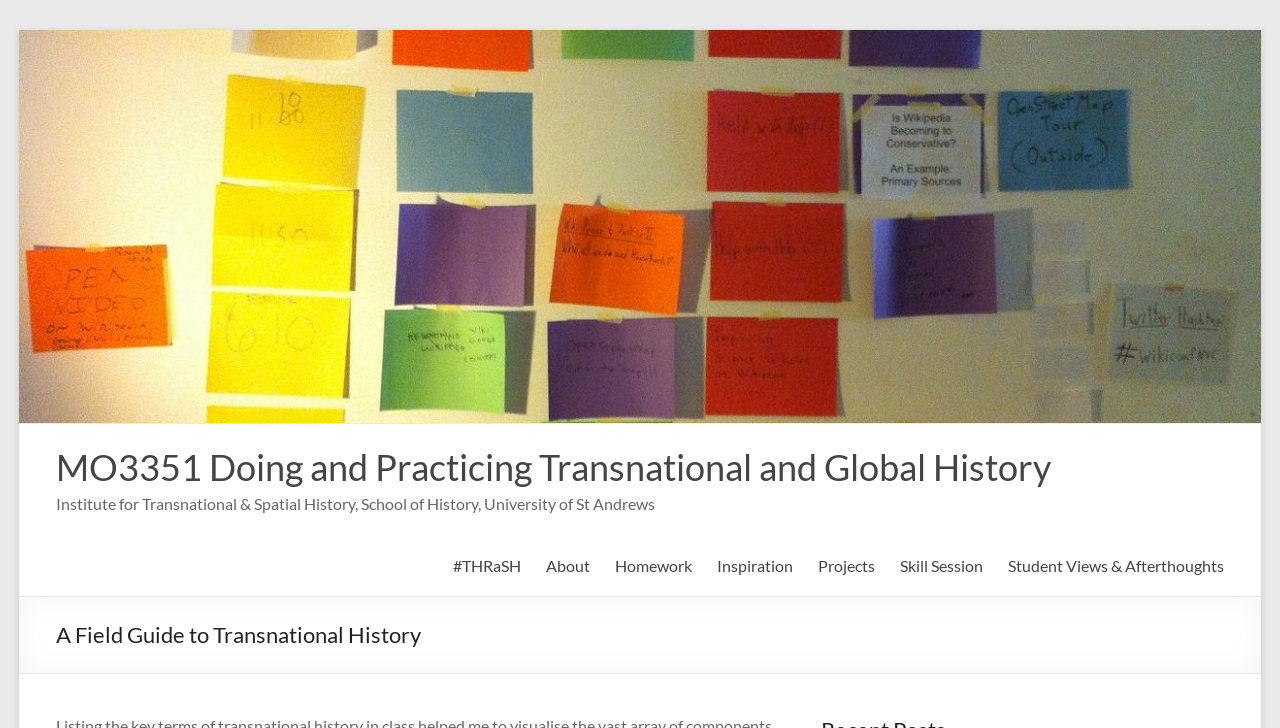Please provide a one-word or phrase answer to the question: 
What is the name of the course?

MO3351